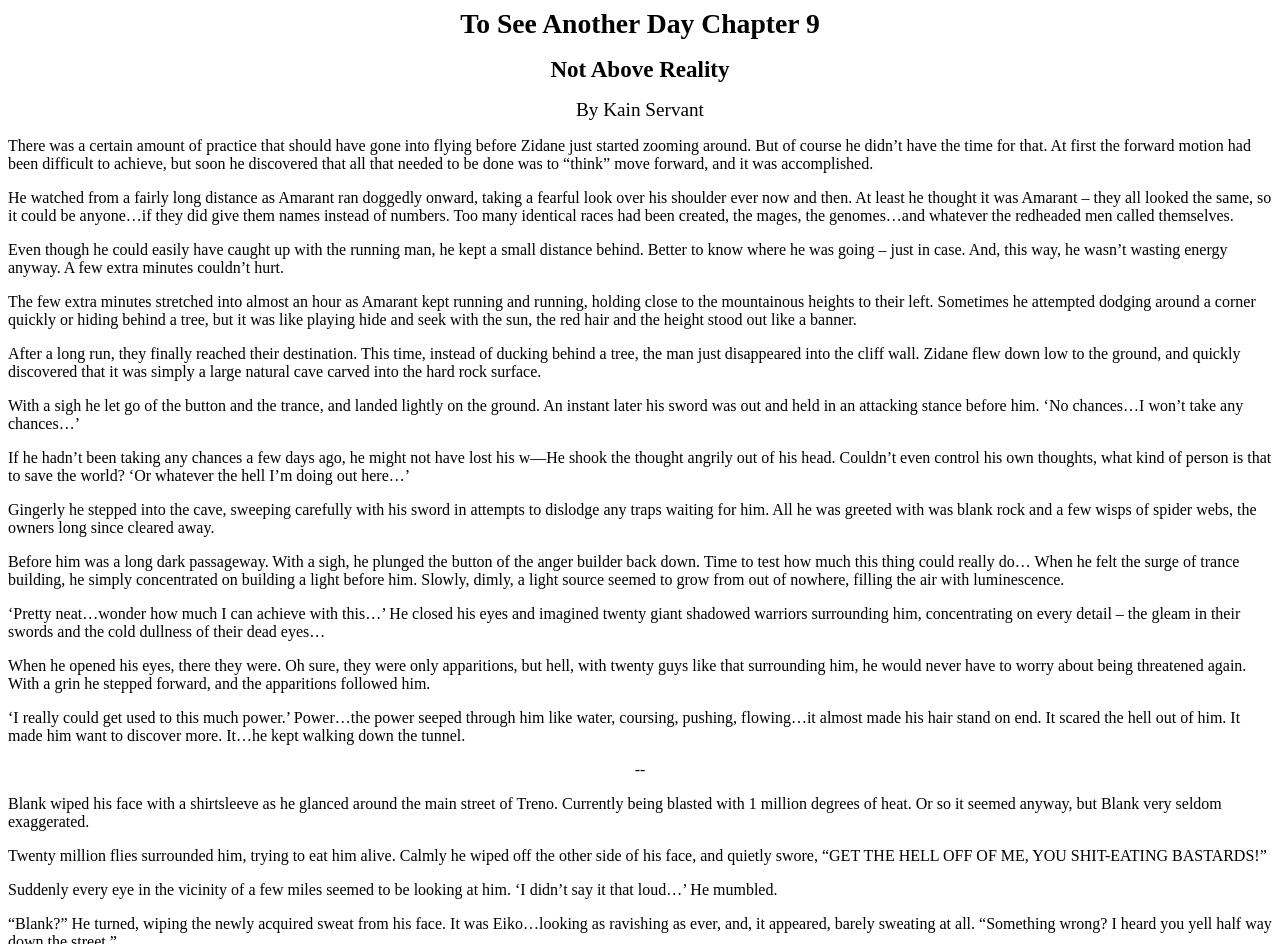Please reply to the following question using a single word or phrase: 
Who is the author of the story?

Kain Servant